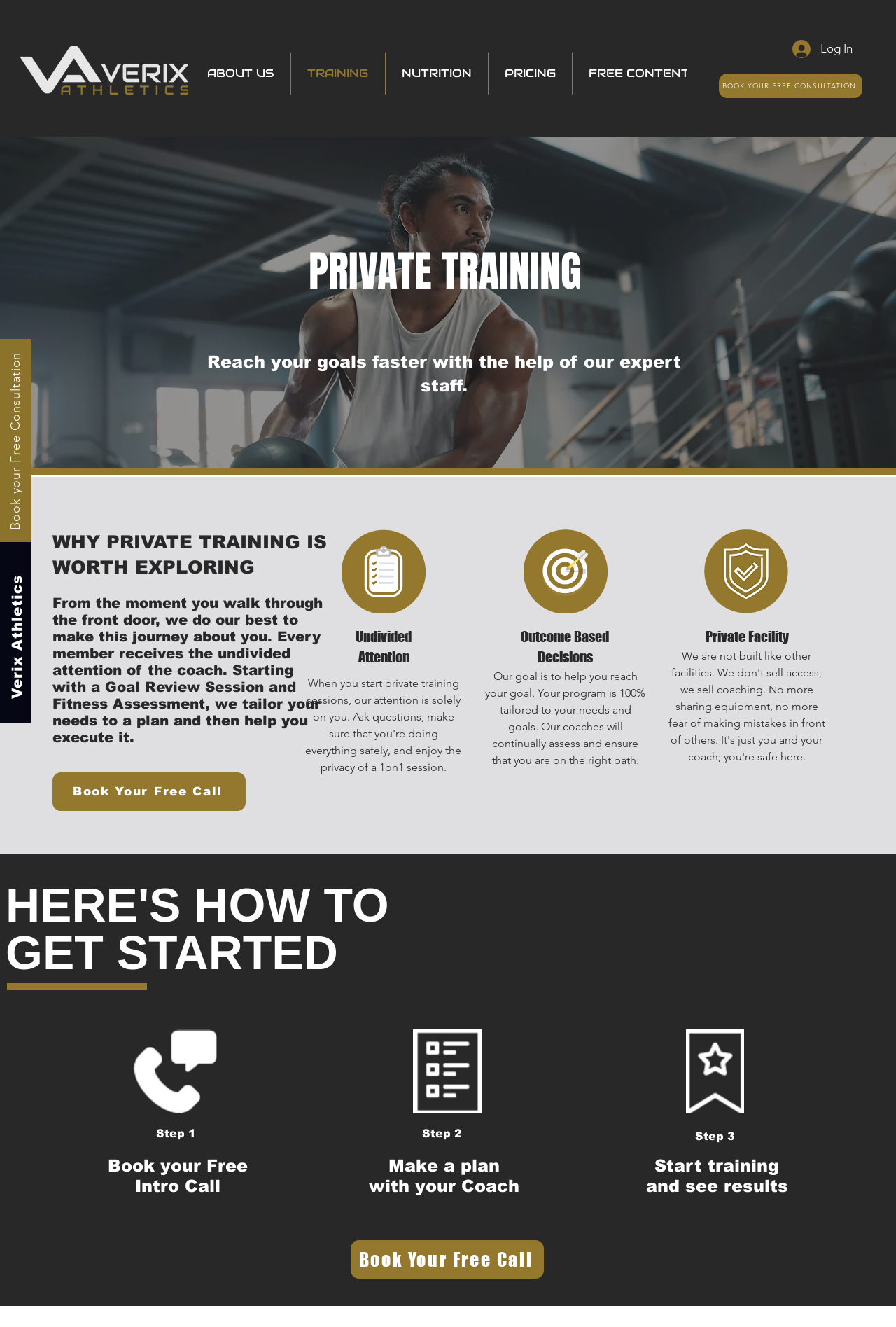Provide a short answer to the following question with just one word or phrase: What is included in the initial consultation?

Goal Review Session and Fitness Assessment